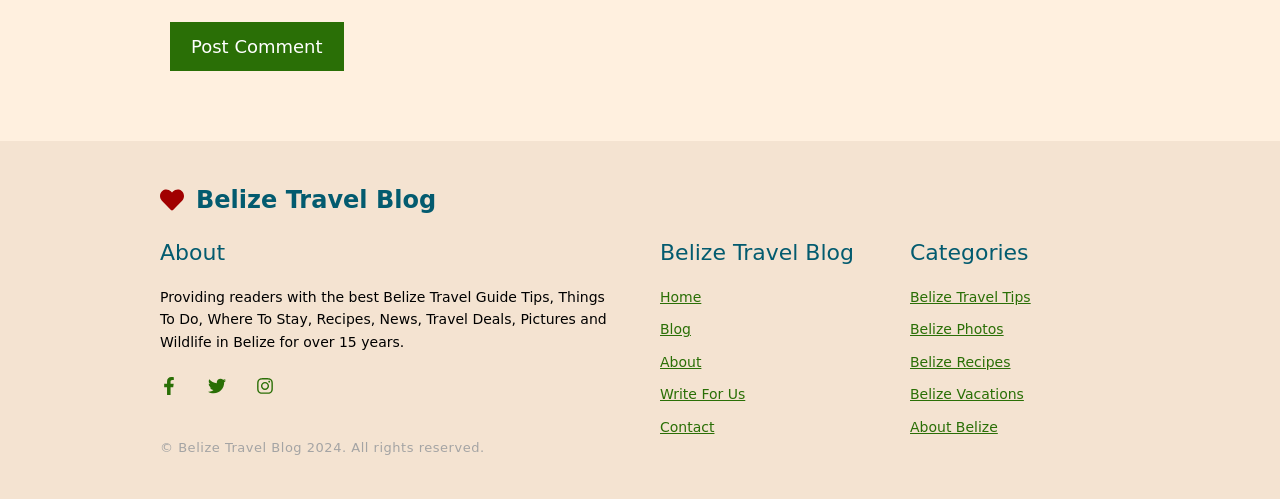Determine the bounding box for the UI element described here: "Write For Us".

[0.516, 0.774, 0.582, 0.806]